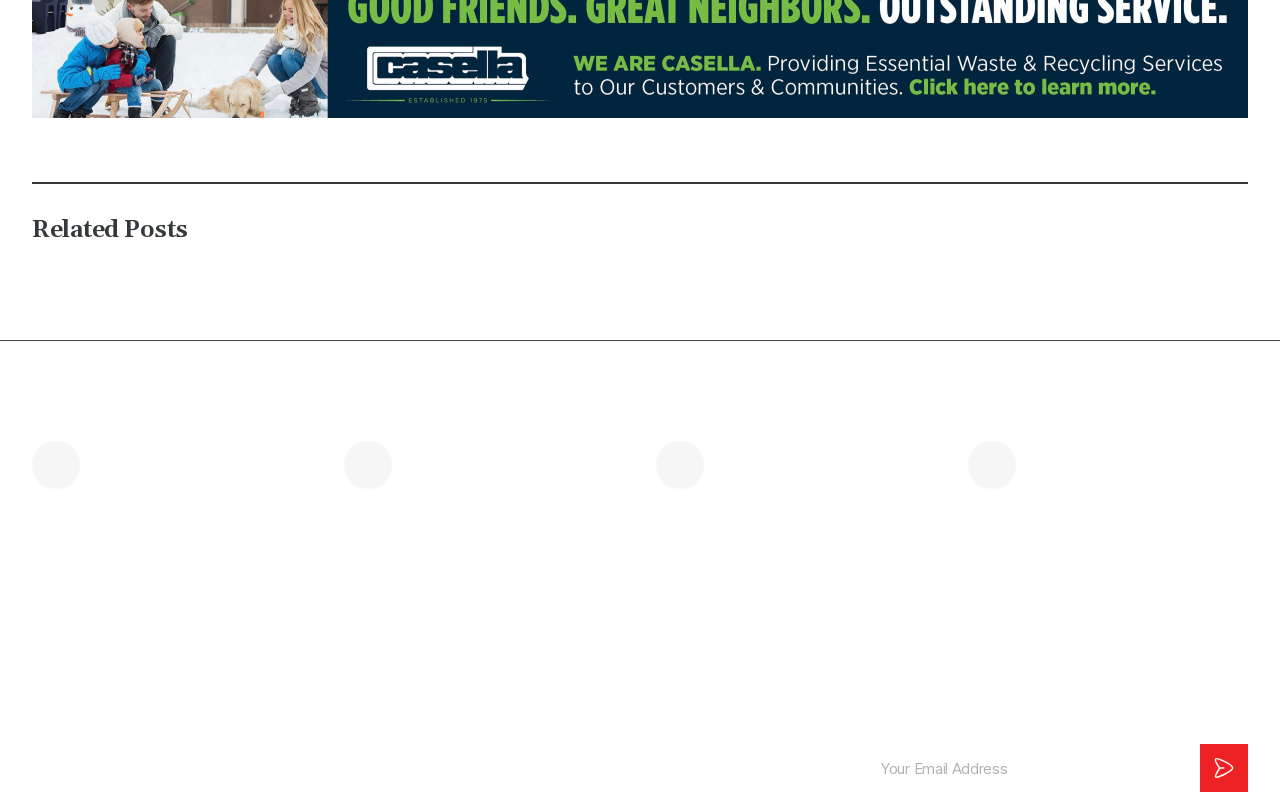Determine the bounding box coordinates of the element that should be clicked to execute the following command: "Subscribe to the Mountain Times Newsletter".

[0.938, 0.921, 0.975, 0.981]